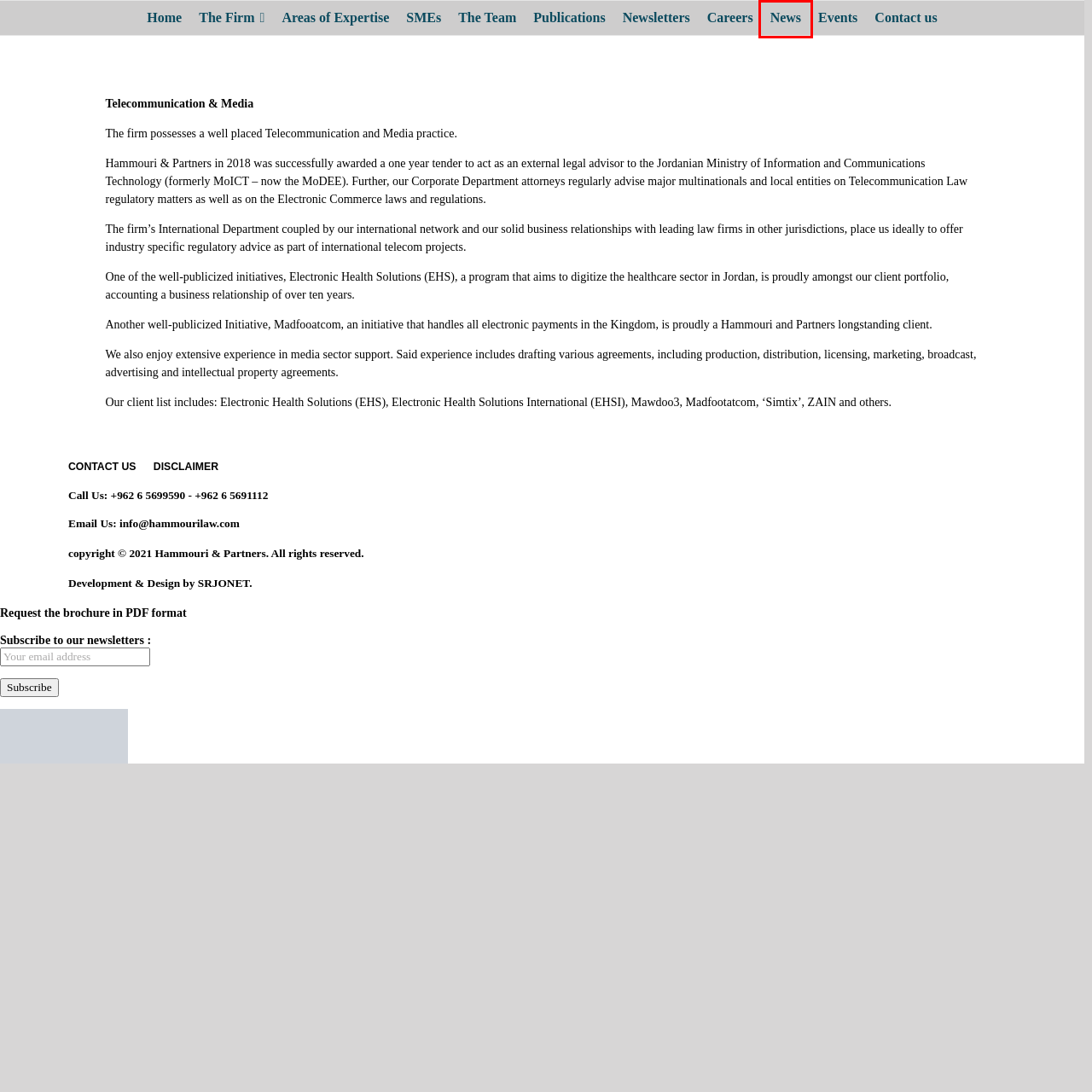A screenshot of a webpage is provided, featuring a red bounding box around a specific UI element. Identify the webpage description that most accurately reflects the new webpage after interacting with the selected element. Here are the candidates:
A. SMEs – Hammouri
B. Areas of Expertise – Hammouri
C. The Firm – Hammouri
D. Home - Srjo.net | التحكم الذكي لتكنولوجيا المعلومات
E. Careers – Hammouri
F. Hammouri news – Hammouri
G. Events – Hammouri
H. Newsletters – Hammouri

F